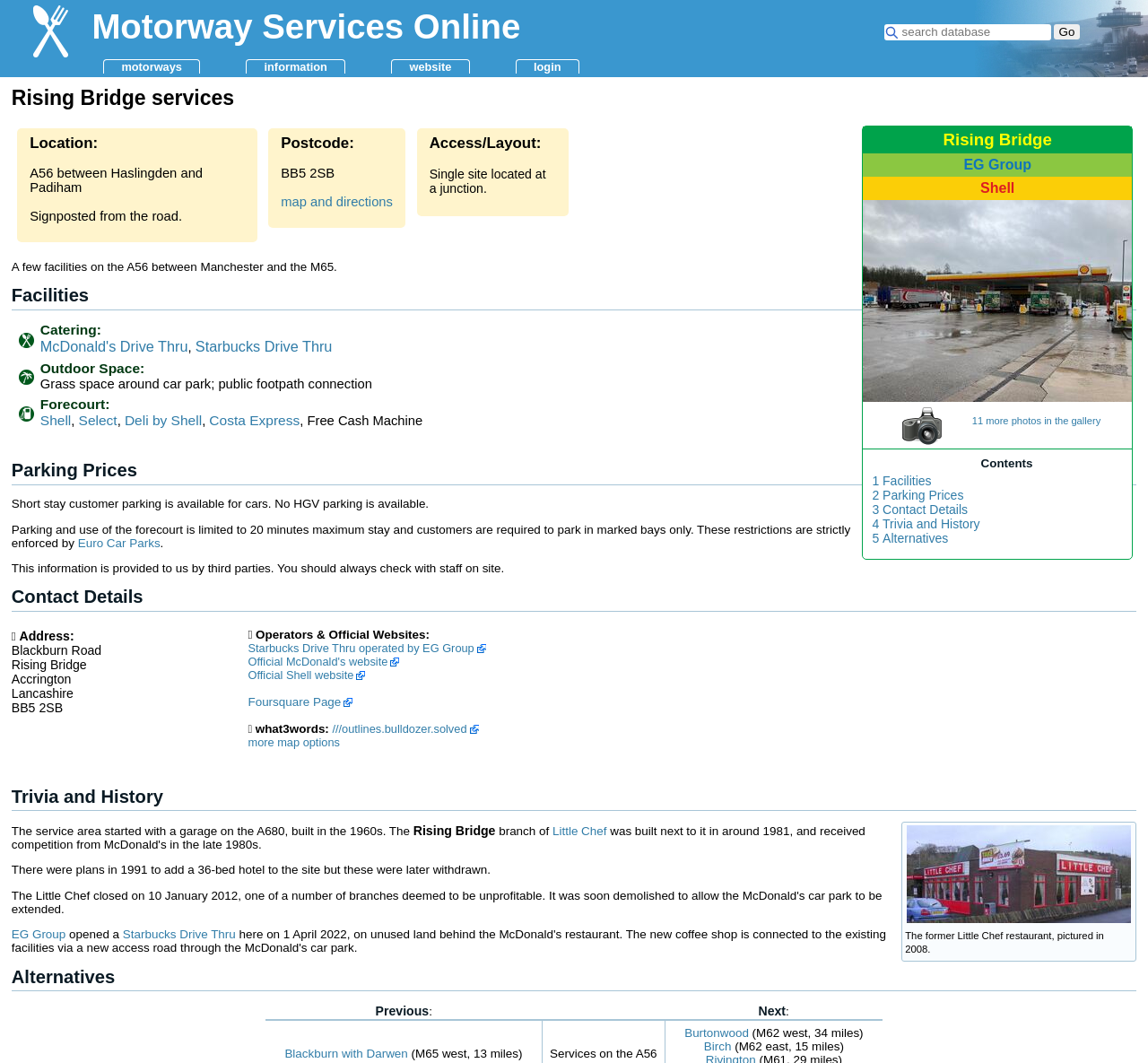Answer the question below in one word or phrase:
What type of facilities are available at Rising Bridge services?

Catering, Outdoor Space, Forecourt